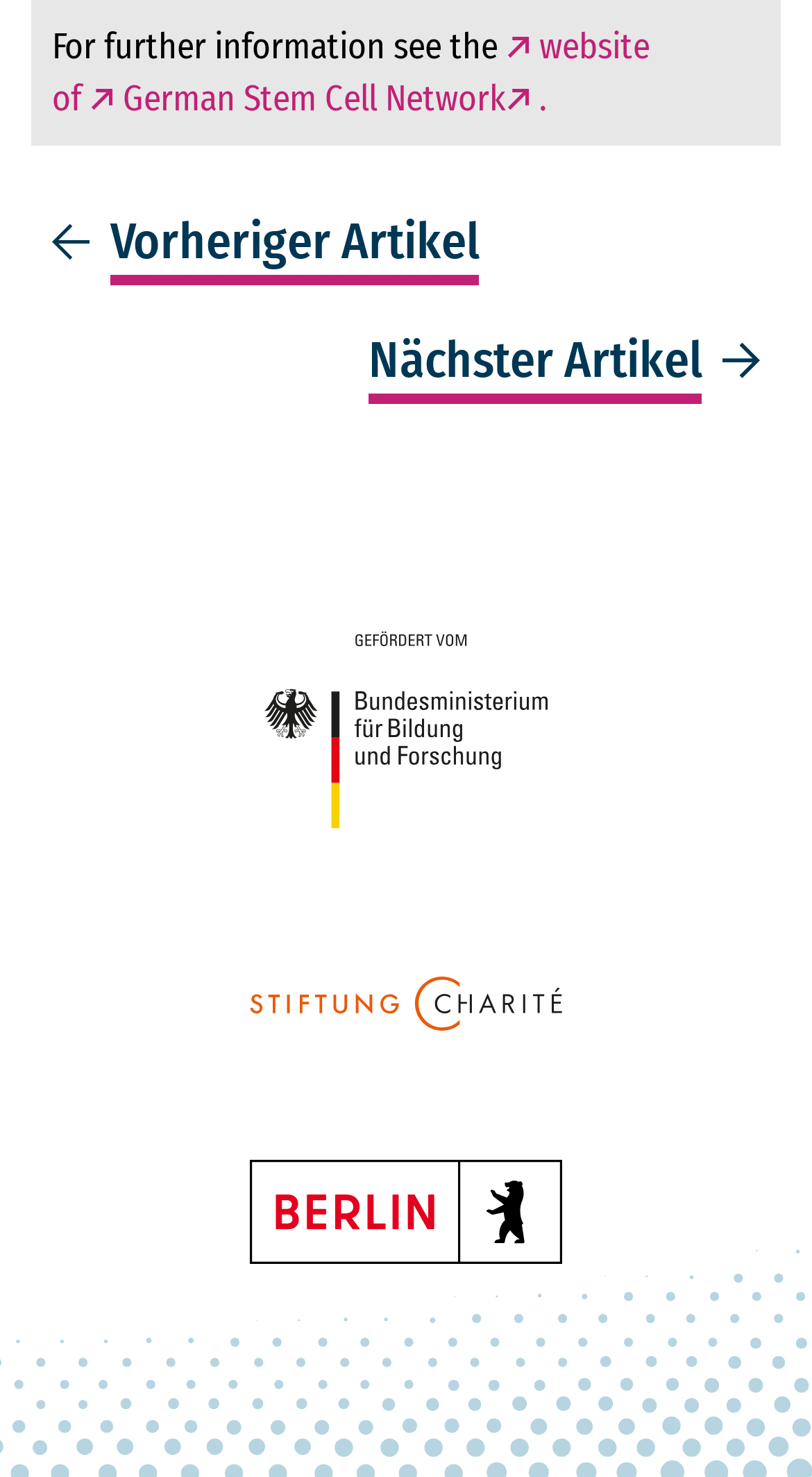What is the purpose of the links at the bottom of the webpage?
Give a one-word or short-phrase answer derived from the screenshot.

To navigate to other websites